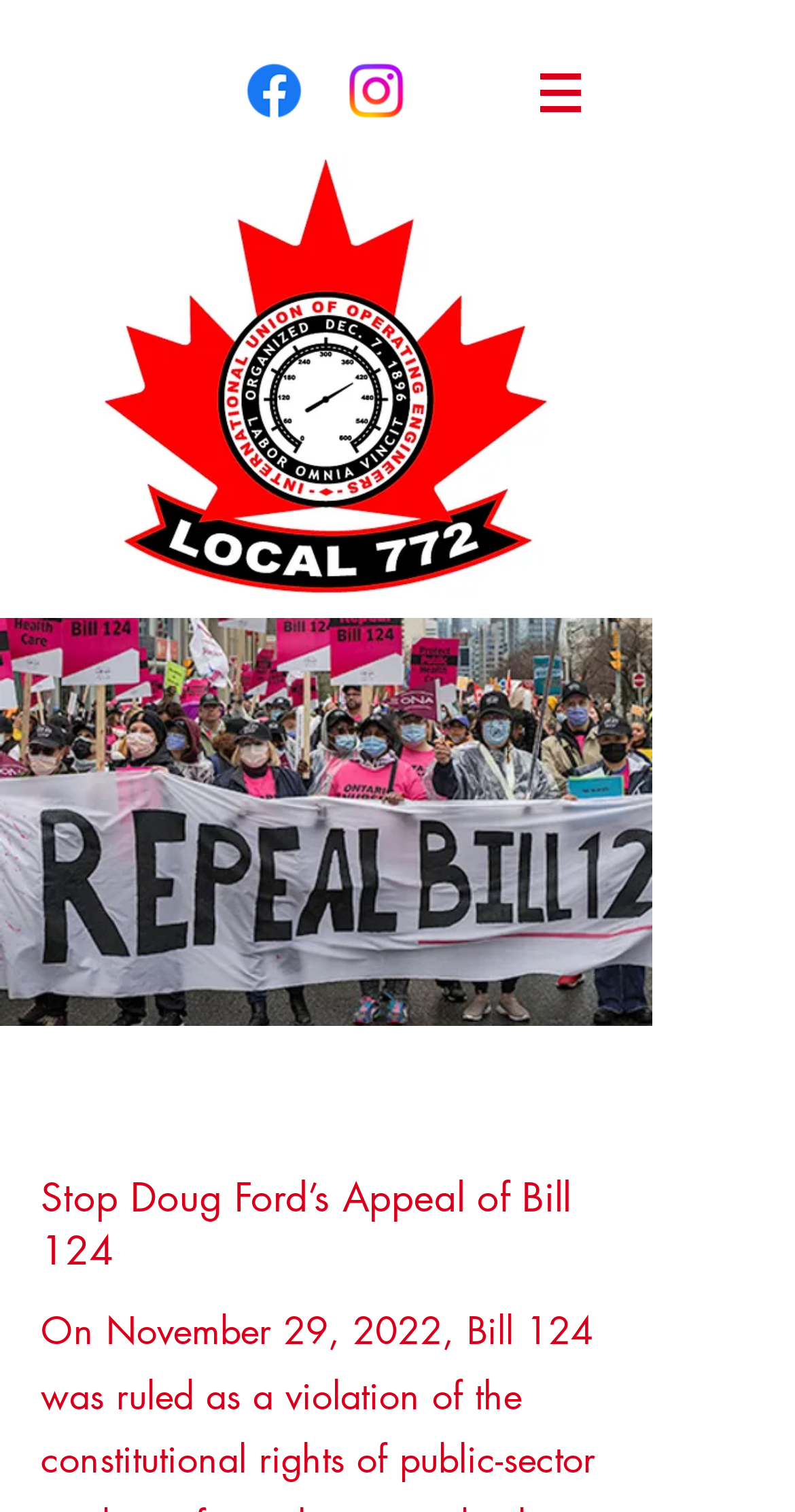Please provide a brief answer to the question using only one word or phrase: 
How many images are there on the page?

3